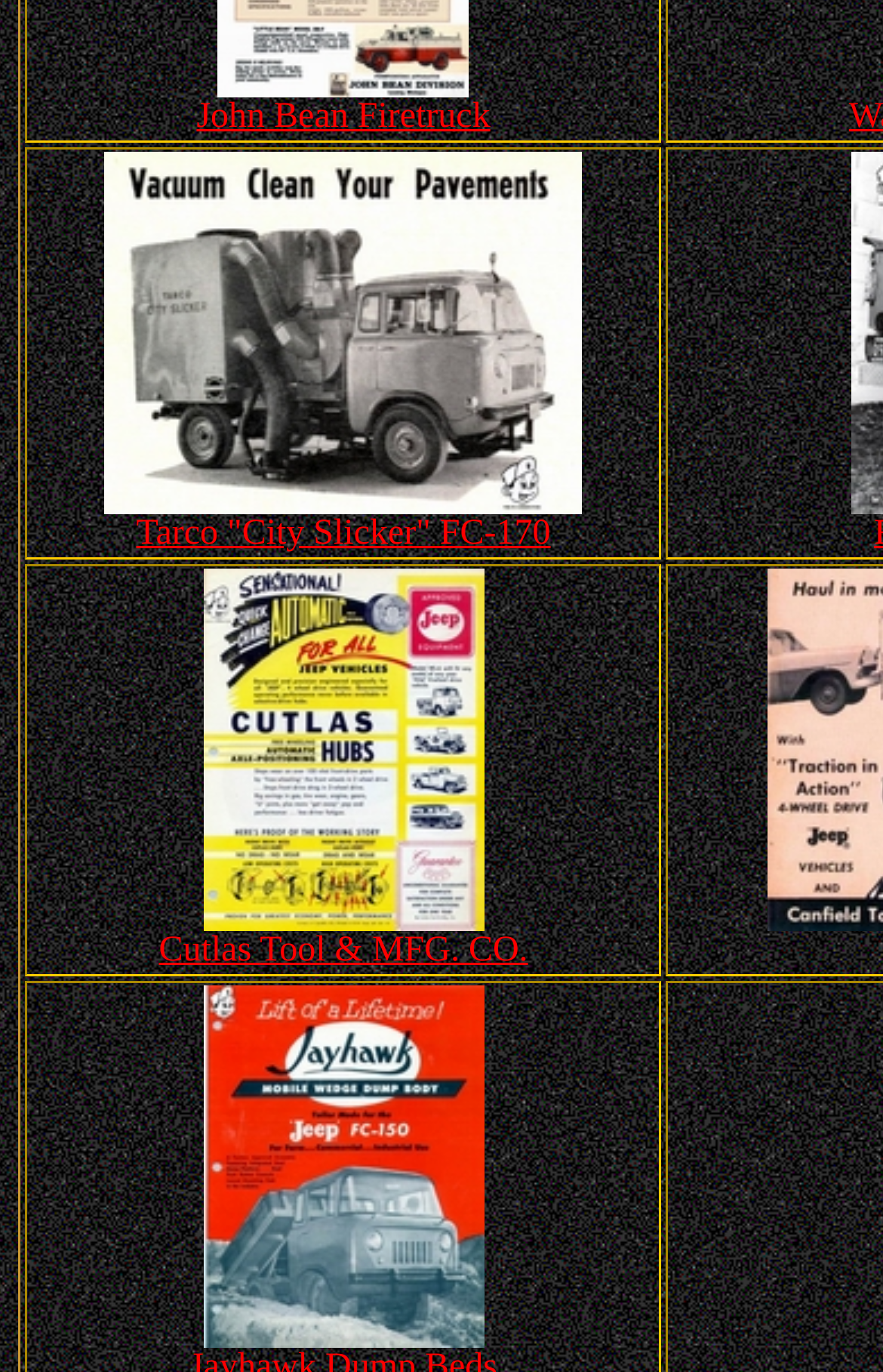Identify and provide the bounding box coordinates of the UI element described: "Tarco "City Slicker" FC-170". The coordinates should be formatted as [left, top, right, bottom], with each number being a float between 0 and 1.

[0.154, 0.041, 0.624, 0.069]